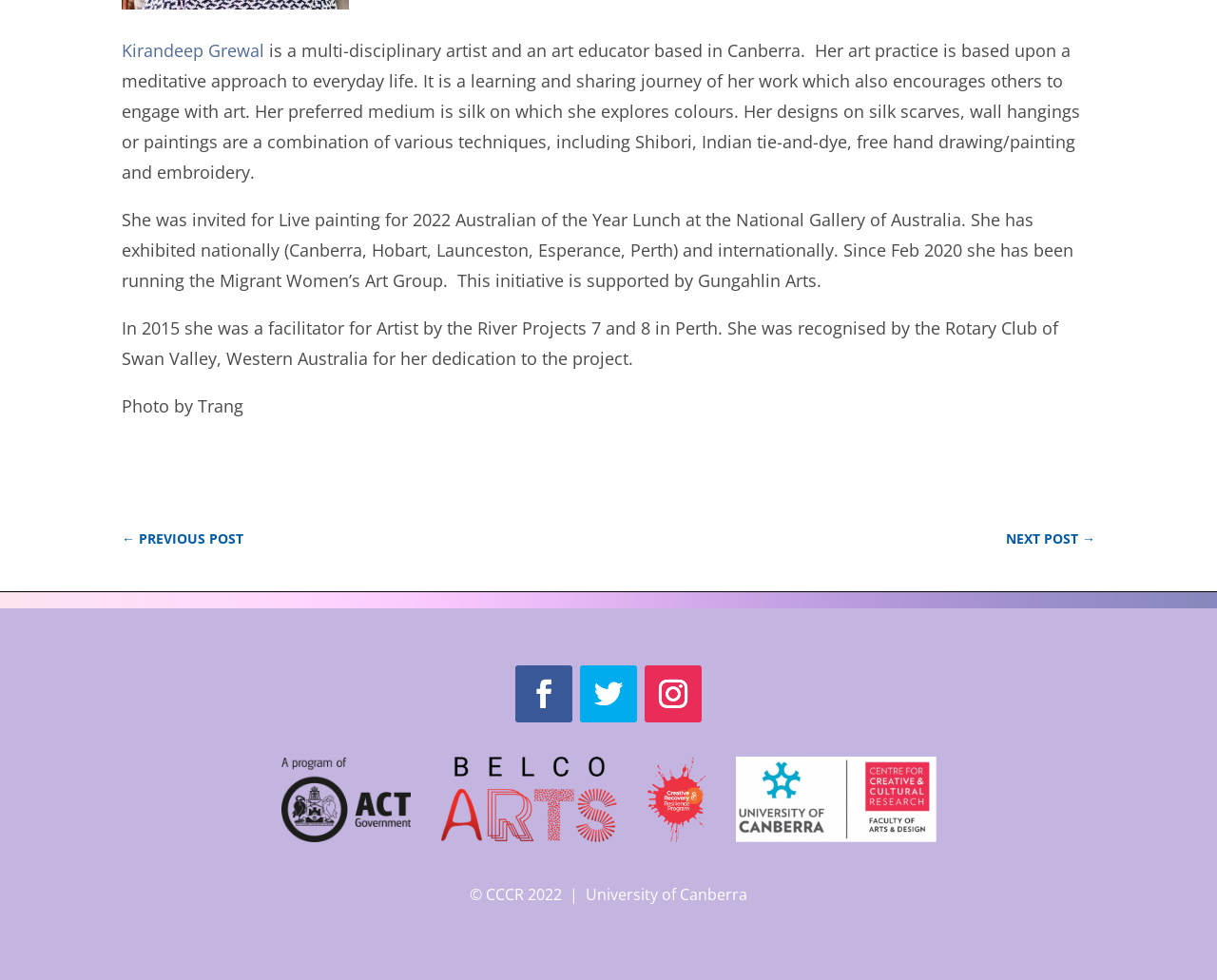Extract the bounding box coordinates for the HTML element that matches this description: "← Previous Post". The coordinates should be four float numbers between 0 and 1, i.e., [left, top, right, bottom].

[0.1, 0.535, 0.2, 0.566]